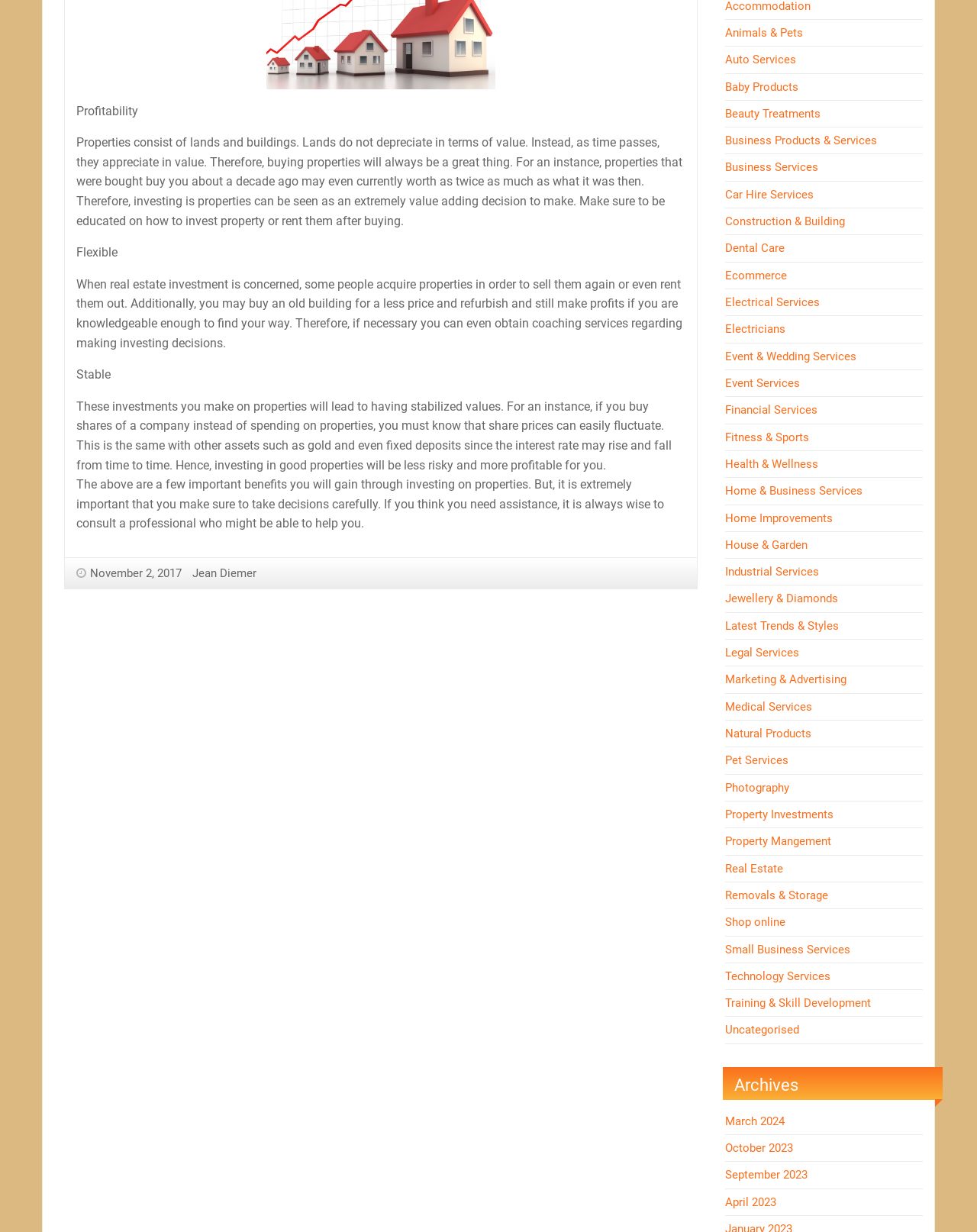Utilize the details in the image to give a detailed response to the question: What is the main topic of this webpage?

Based on the content of the webpage, it appears to be discussing the benefits of investing in properties, including their appreciation in value, flexibility, and stability. The text also provides some advice on how to invest in properties wisely.